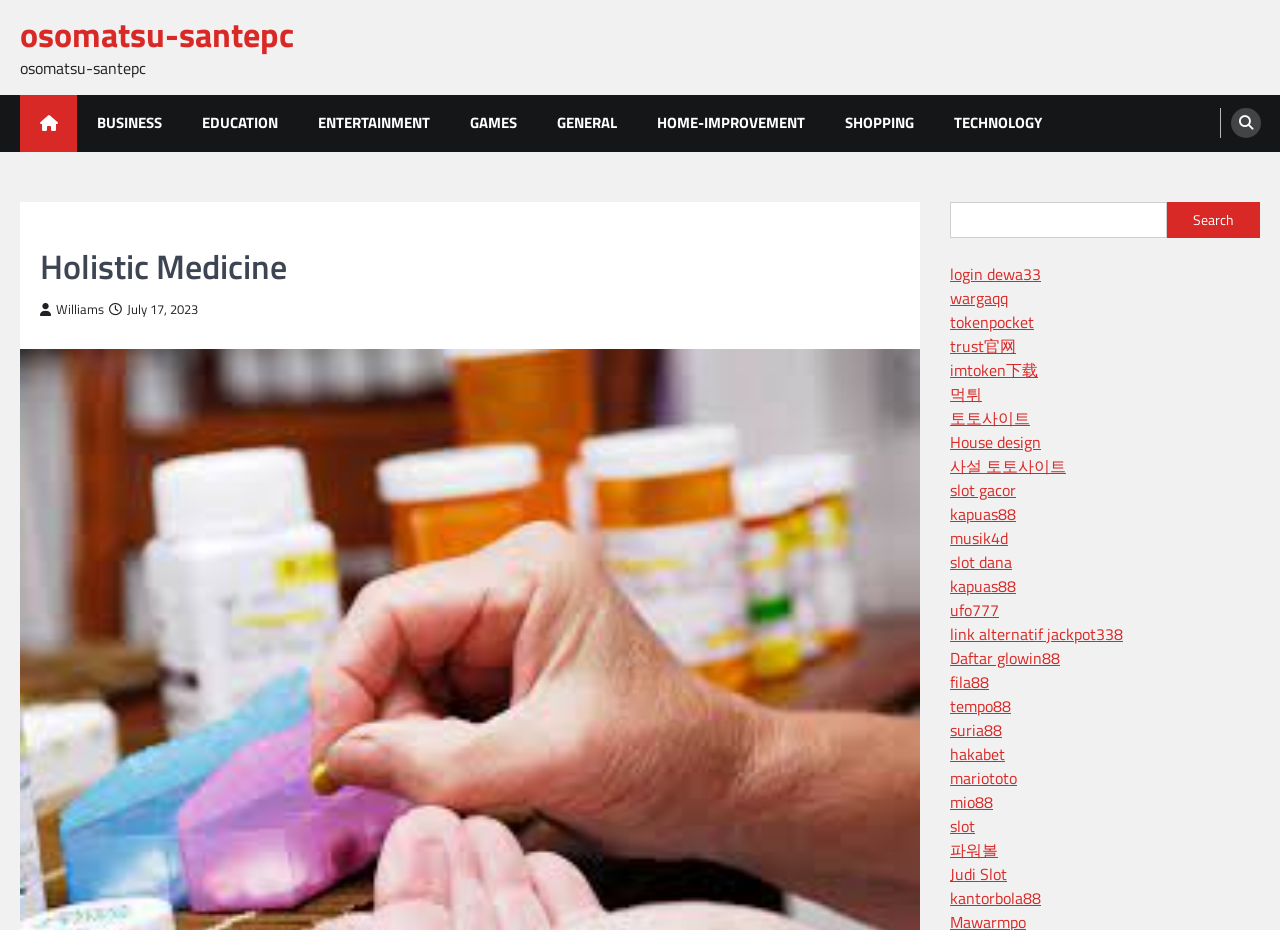Could you determine the bounding box coordinates of the clickable element to complete the instruction: "Search for something"? Provide the coordinates as four float numbers between 0 and 1, i.e., [left, top, right, bottom].

[0.742, 0.217, 0.984, 0.256]